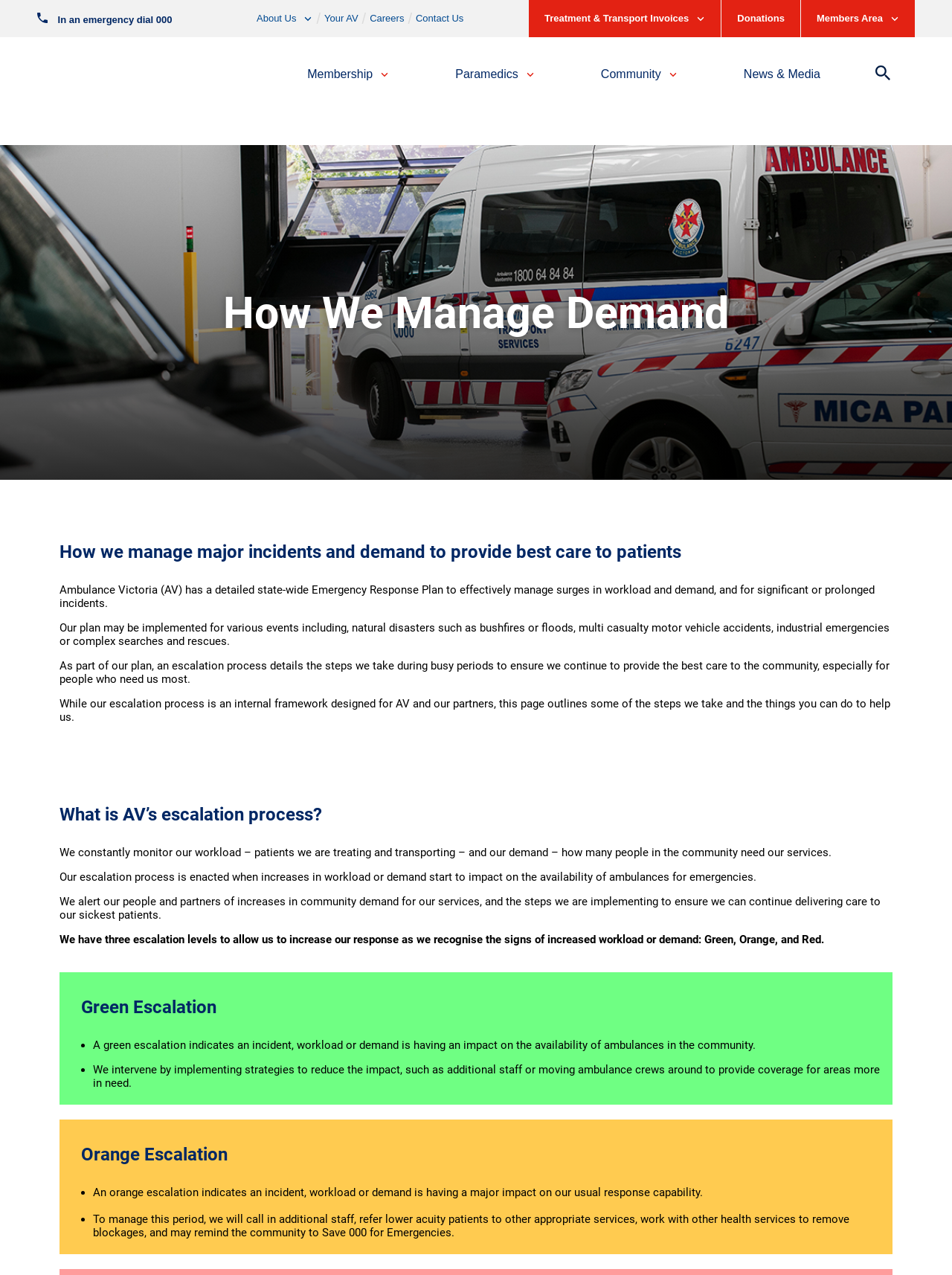Please identify the coordinates of the bounding box for the clickable region that will accomplish this instruction: "View treatment and transport invoices".

[0.555, 0.0, 0.757, 0.029]